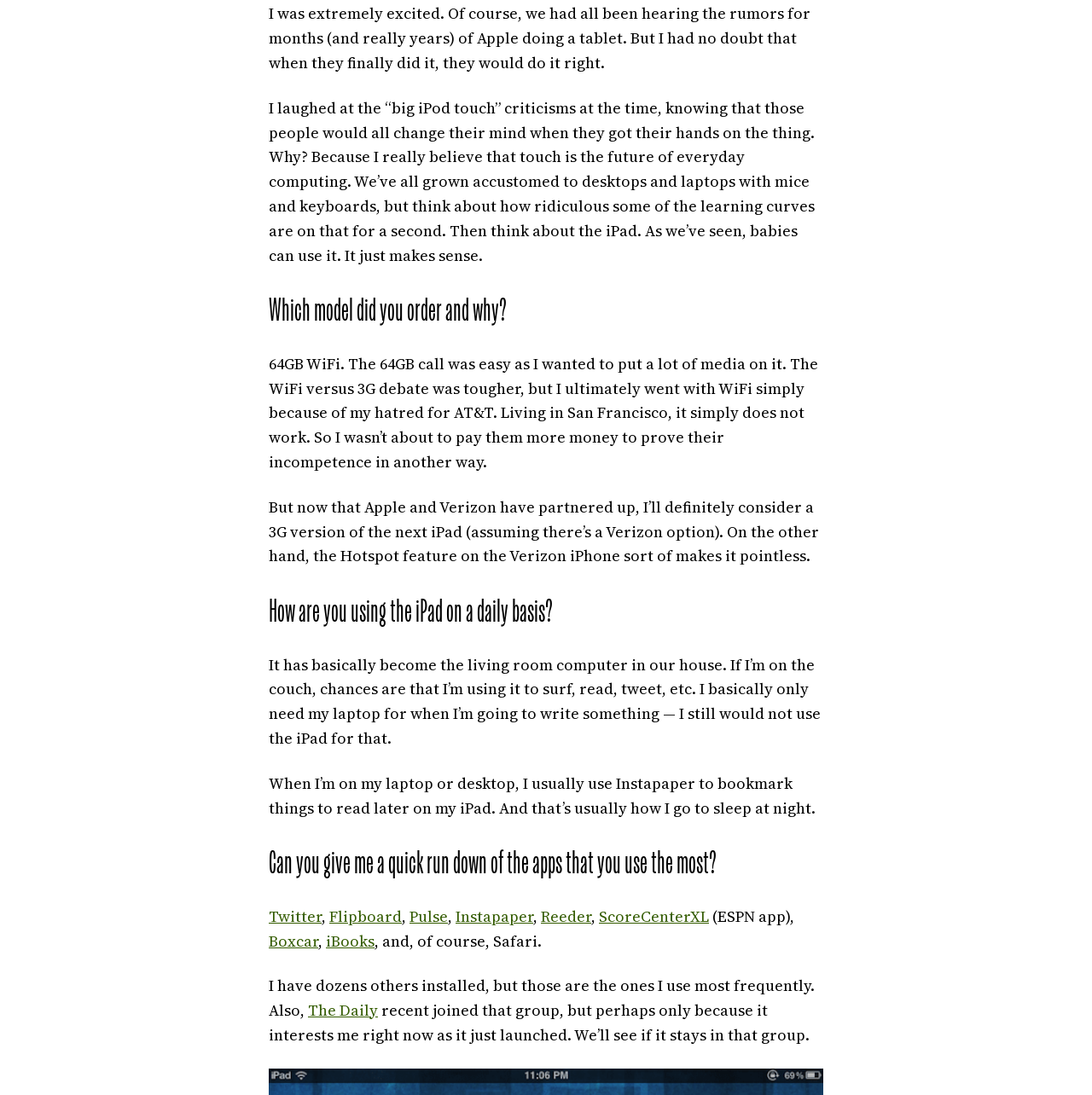Specify the bounding box coordinates for the region that must be clicked to perform the given instruction: "Visit iBooks".

[0.298, 0.849, 0.343, 0.869]